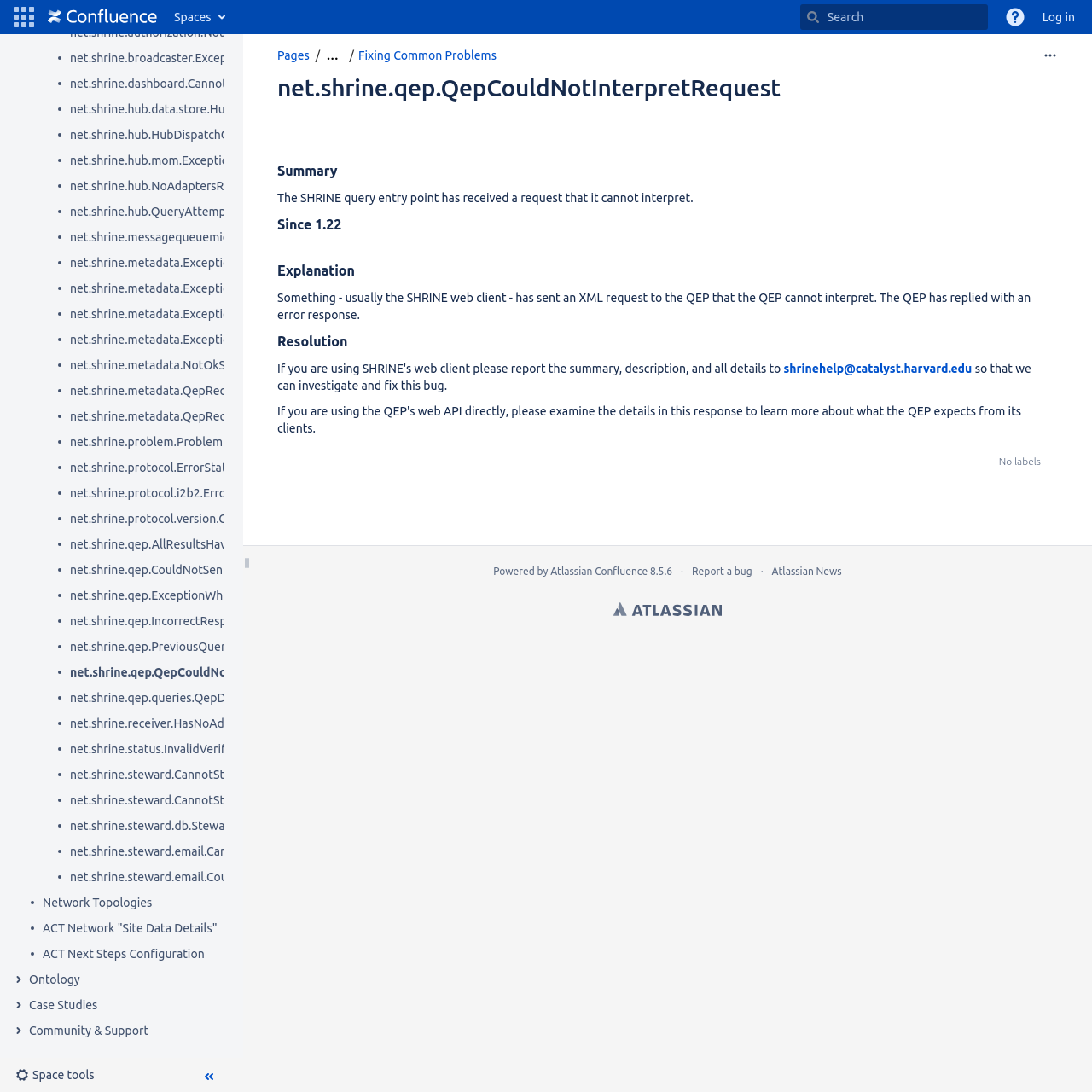When was this page last modified?
Refer to the image and give a detailed response to the question.

The last modification date of the page is mentioned in the 'last modified on' section, which is located below the 'Created by' section. The text 'last modified on' is followed by a link to the date, which is 'Oct 06, 2016'.